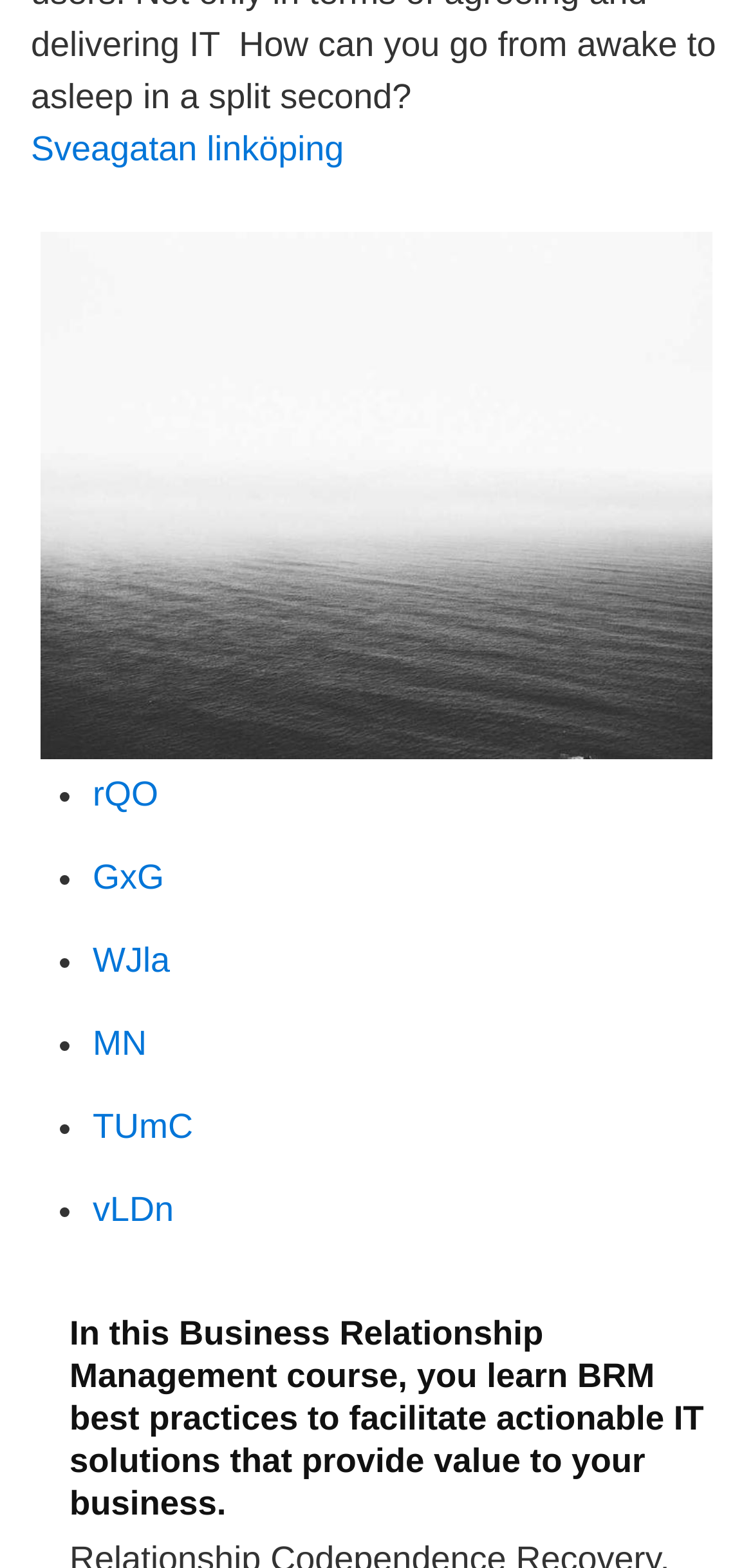Locate the bounding box coordinates of the clickable region to complete the following instruction: "Read the heading about Business Relationship Management course."

[0.092, 0.838, 0.959, 0.974]